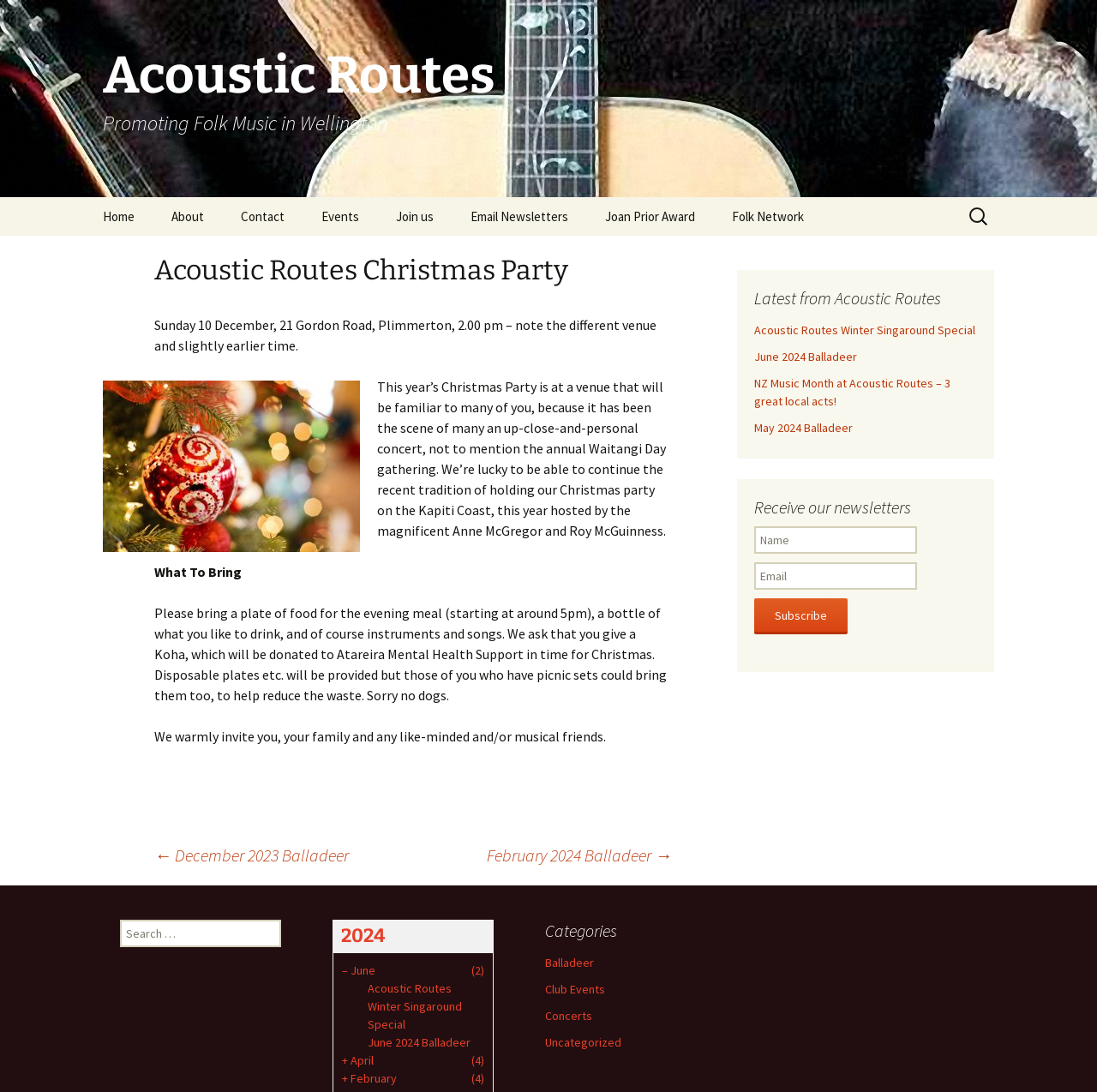What is the purpose of the Koha?
Look at the image and respond to the question as thoroughly as possible.

I found the answer by reading the 'What To Bring' section on the webpage. It mentions that the Koha will be donated to Atareira Mental Health Support in time for Christmas.